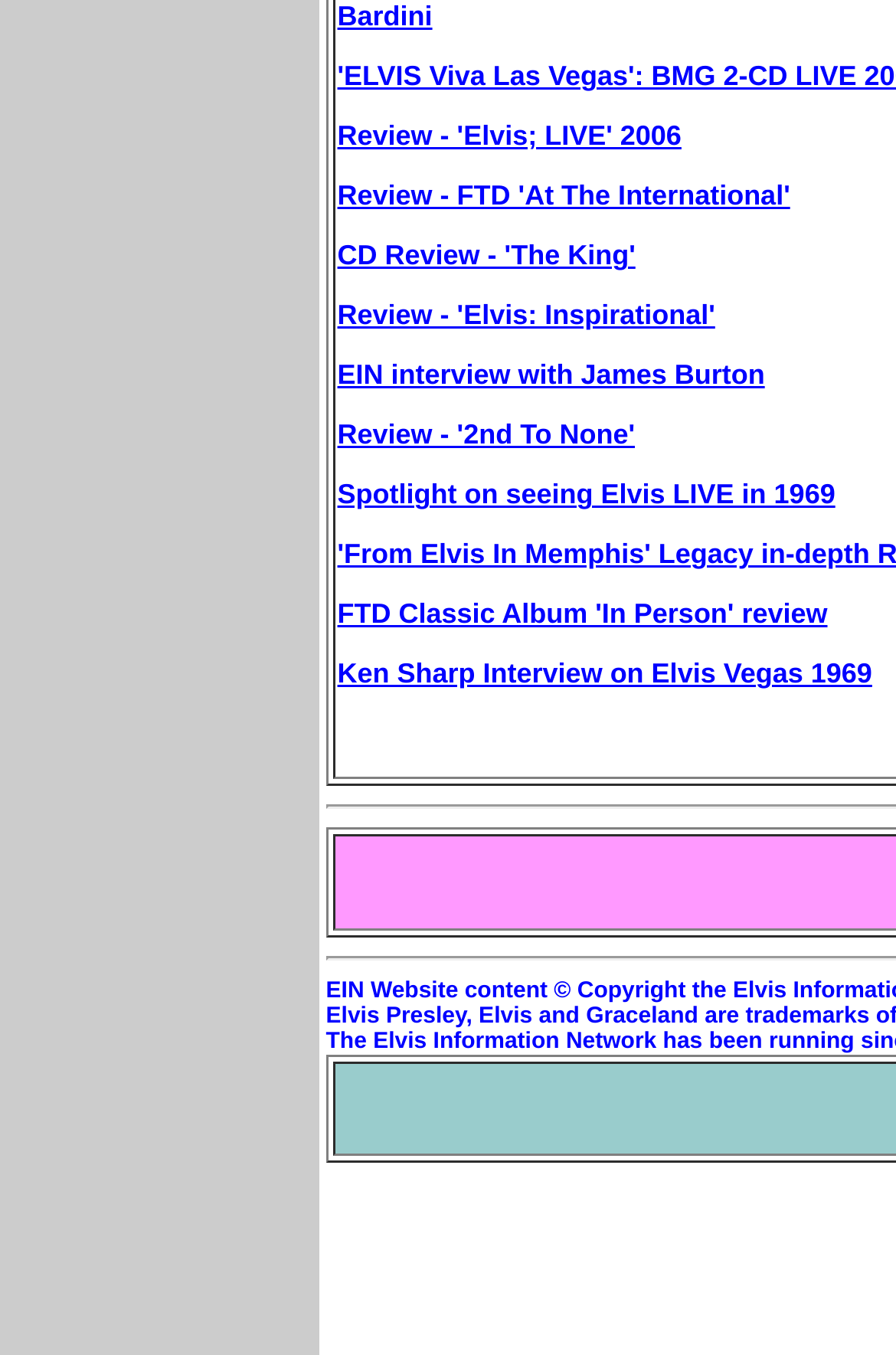Identify the bounding box coordinates for the element you need to click to achieve the following task: "Check out 'Spotlight on seeing Elvis LIVE in 1969'". The coordinates must be four float values ranging from 0 to 1, formatted as [left, top, right, bottom].

[0.377, 0.353, 0.932, 0.377]